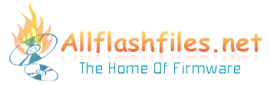What is symbolized by the flames on top of the logo?
Use the screenshot to answer the question with a single word or phrase.

Speed and efficiency